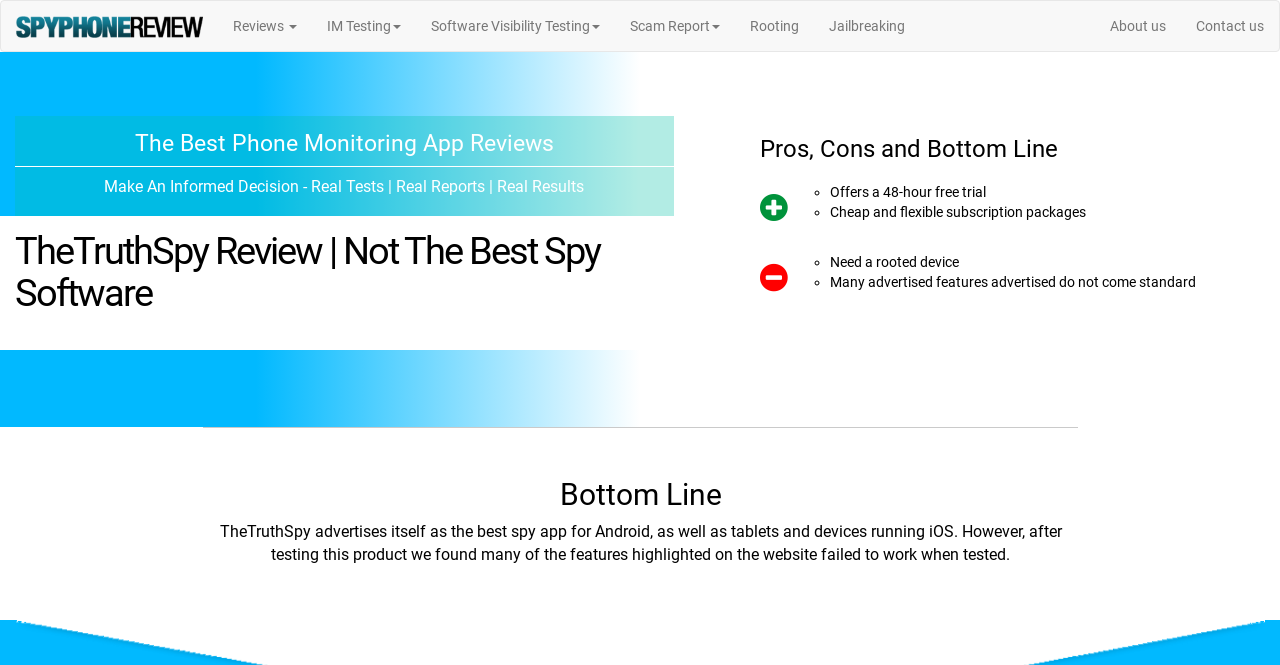What is the tone of the review?
Please use the image to provide a one-word or short phrase answer.

Negative